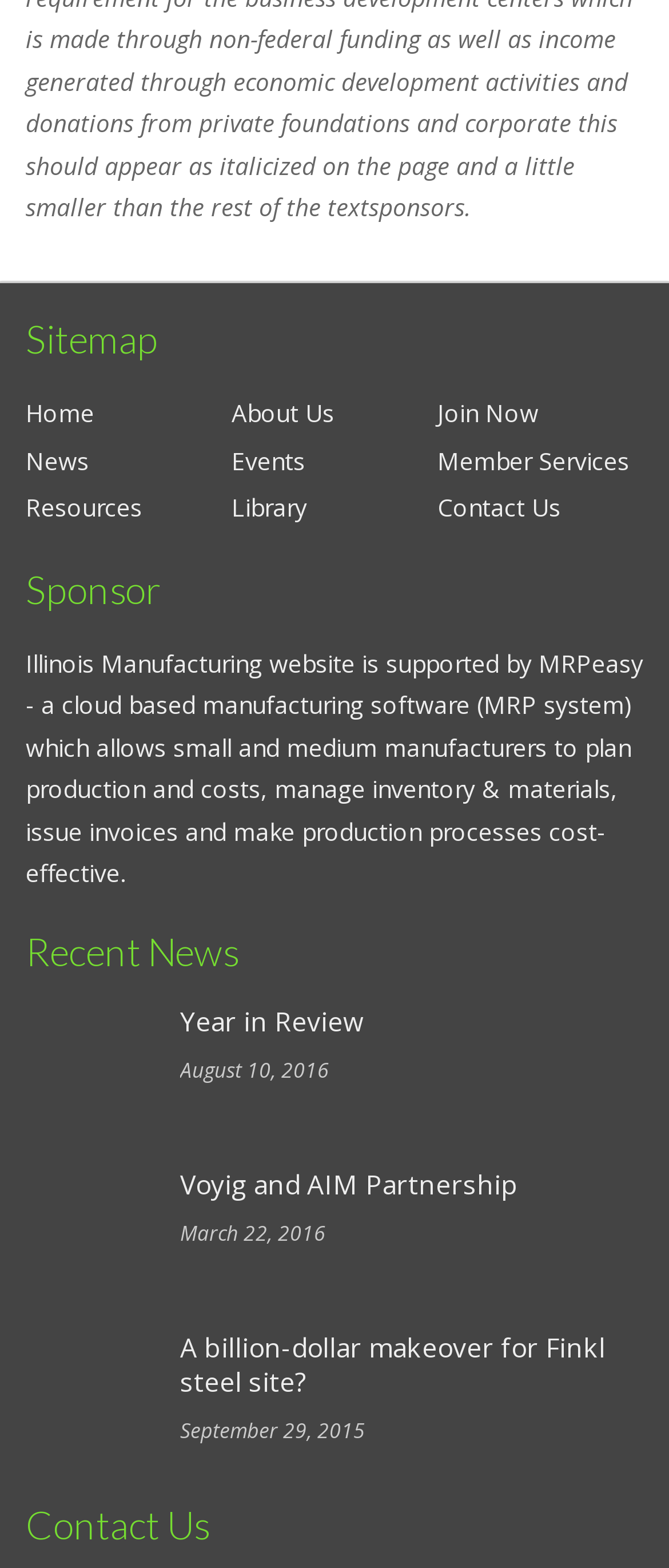How many links are there in the navigation menu?
Use the image to give a comprehensive and detailed response to the question.

I counted the links in the navigation menu, which are 'Home', 'About Us', 'Join Now', 'News', 'Events', 'Member Services', 'Resources', and 'Contact Us'. There are 8 links in total.